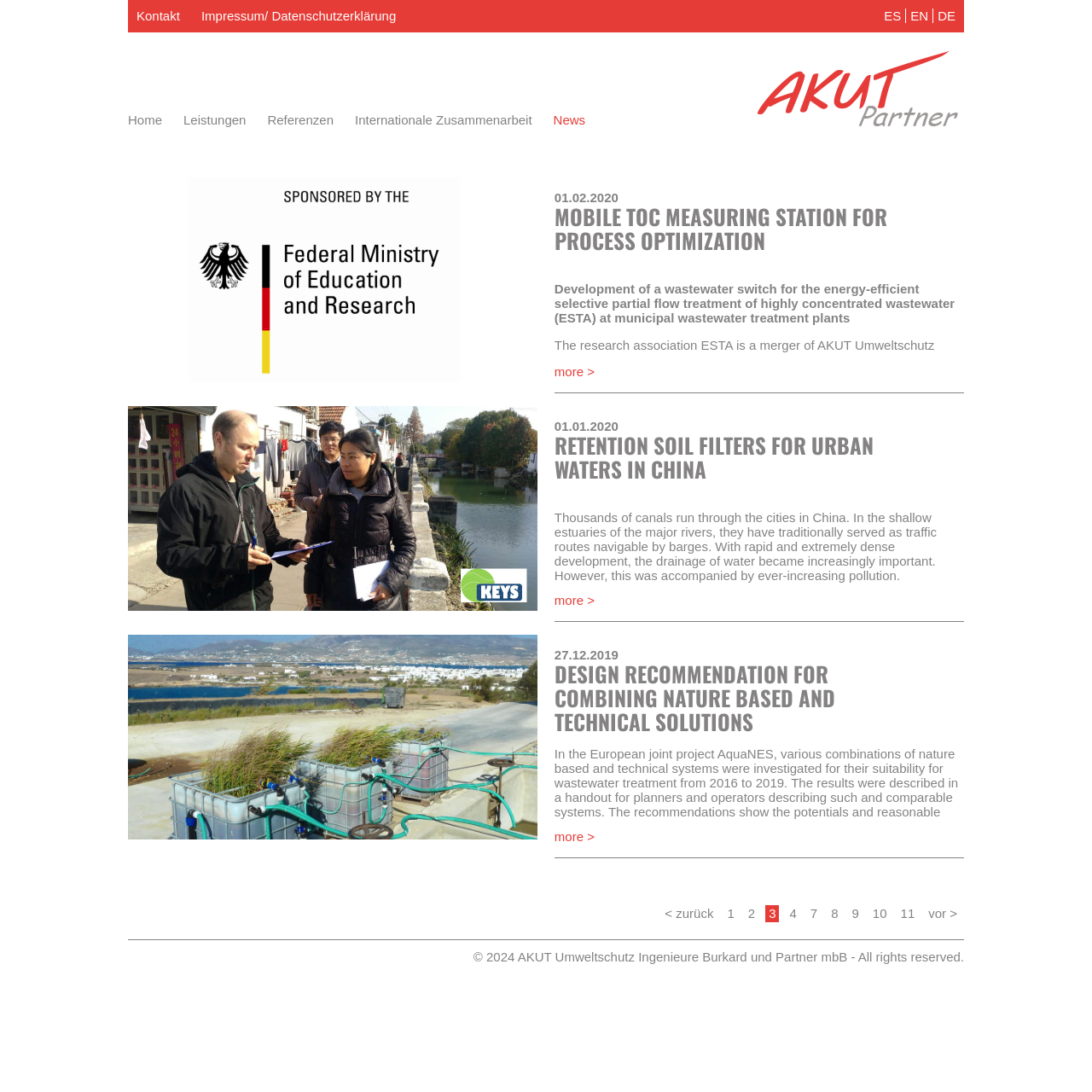Please locate the bounding box coordinates for the element that should be clicked to achieve the following instruction: "Learn more about RETENTION SOIL FILTERS FOR URBAN WATERS IN CHINA". Ensure the coordinates are given as four float numbers between 0 and 1, i.e., [left, top, right, bottom].

[0.508, 0.543, 0.883, 0.556]